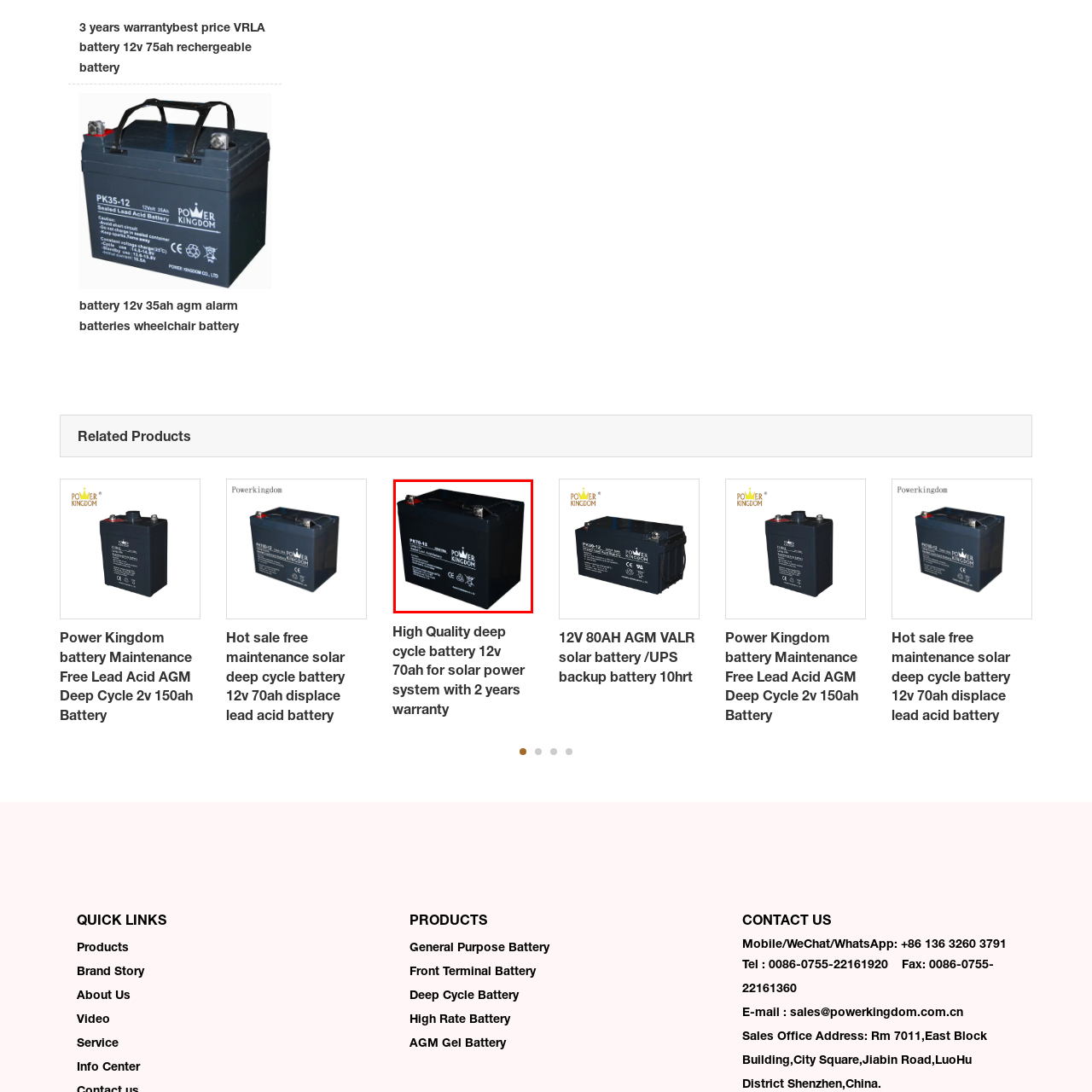What is the ideal application of the Power Kingdom battery?
Please examine the image within the red bounding box and provide your answer using just one word or phrase.

Renewable energy contexts